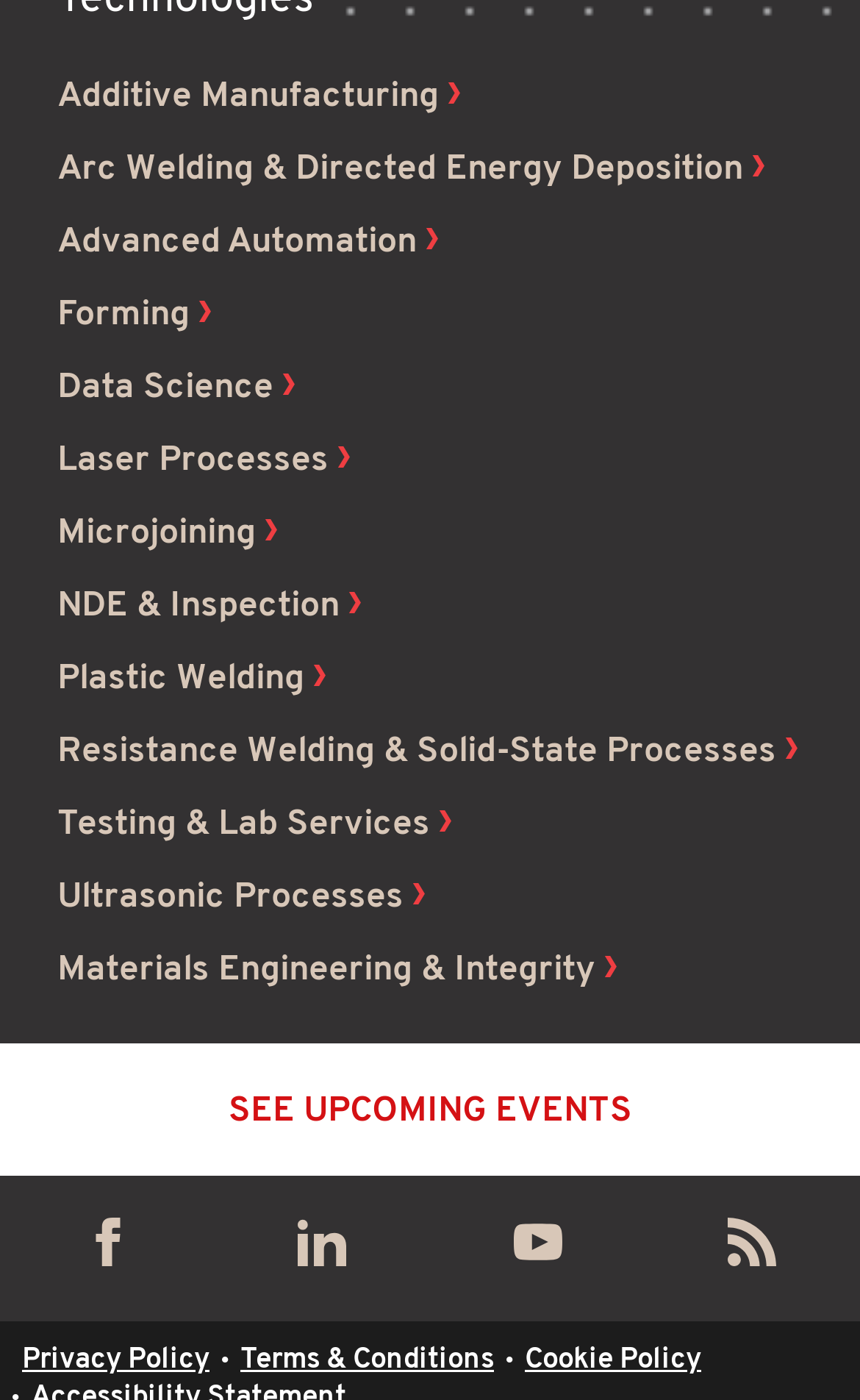Provide the bounding box coordinates of the area you need to click to execute the following instruction: "Learn about Materials Engineering & Integrity".

[0.067, 0.681, 0.718, 0.706]